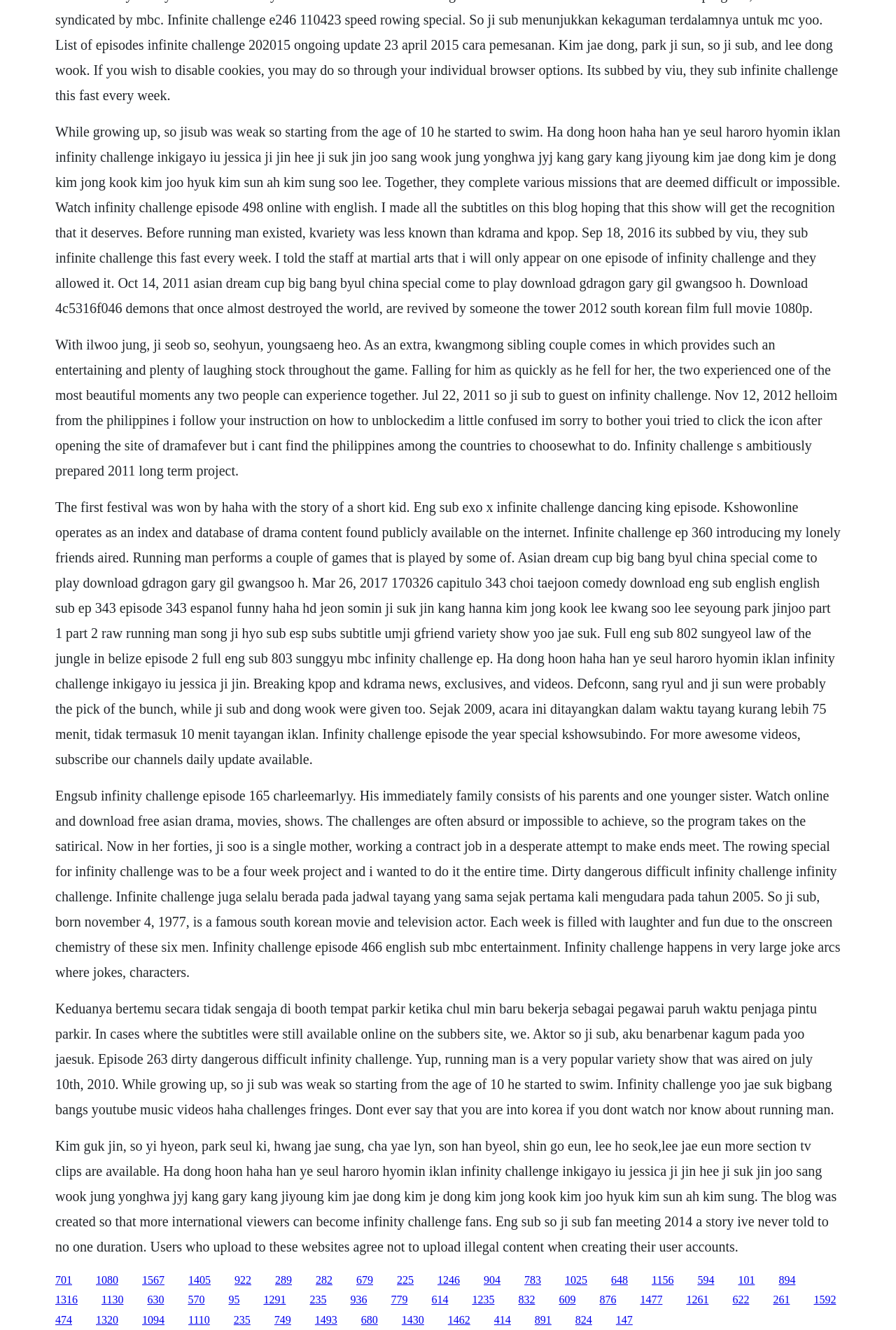Provide a one-word or short-phrase answer to the question:
What is the name of the festival mentioned in the text?

Asian Dream Cup